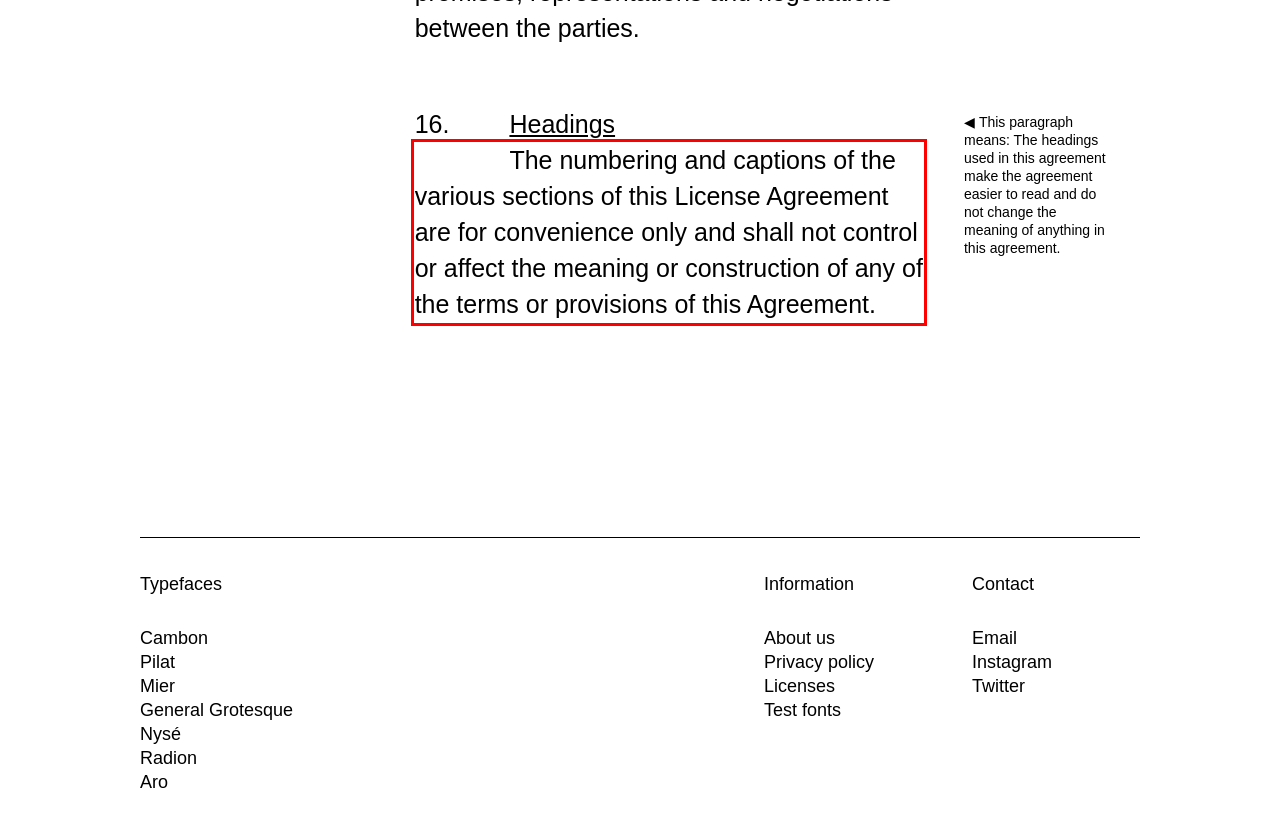From the provided screenshot, extract the text content that is enclosed within the red bounding box.

The numbering and captions of the various sections of this License Agreement are for convenience only and shall not control or affect the meaning or construction of any of the terms or provisions of this Agreement.